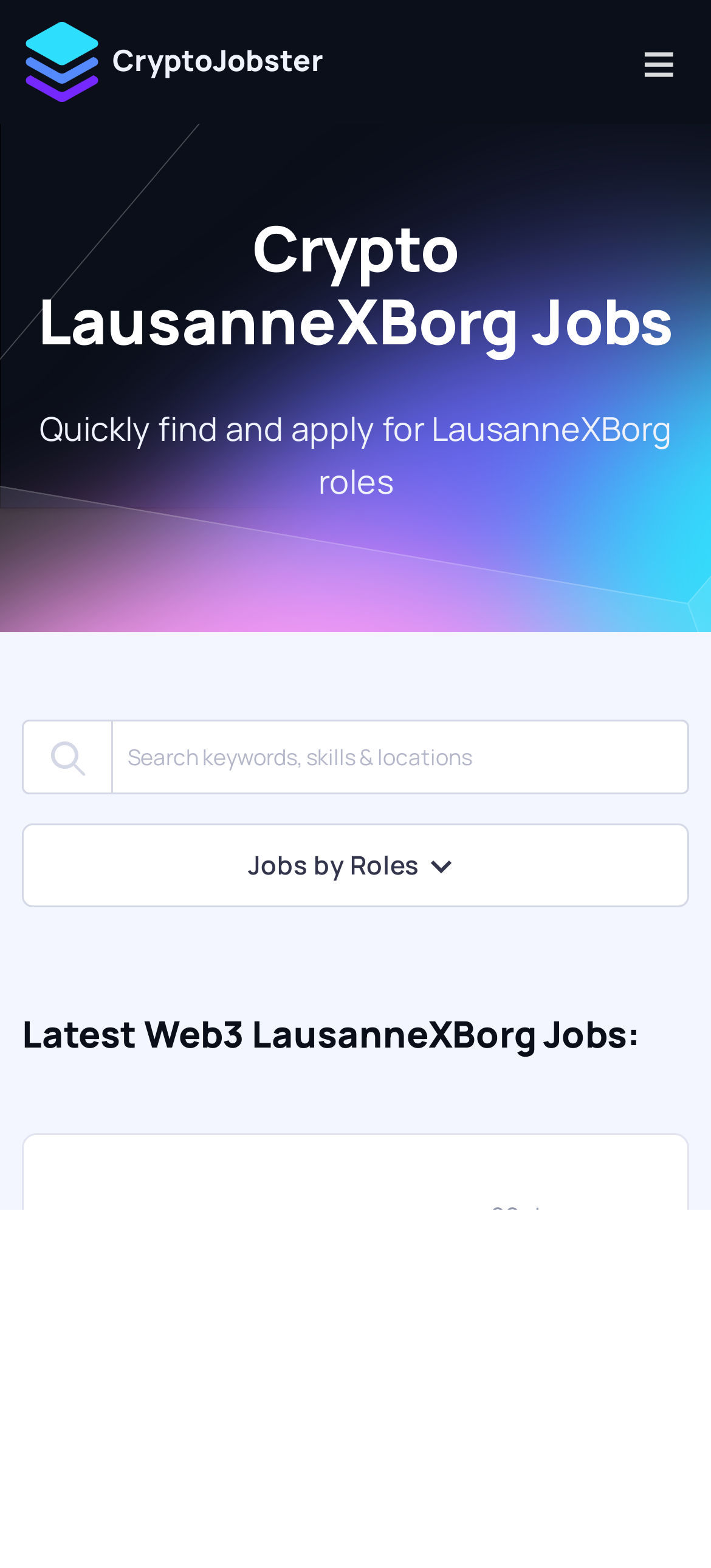Find the bounding box coordinates for the UI element that matches this description: "Sign me up".

None